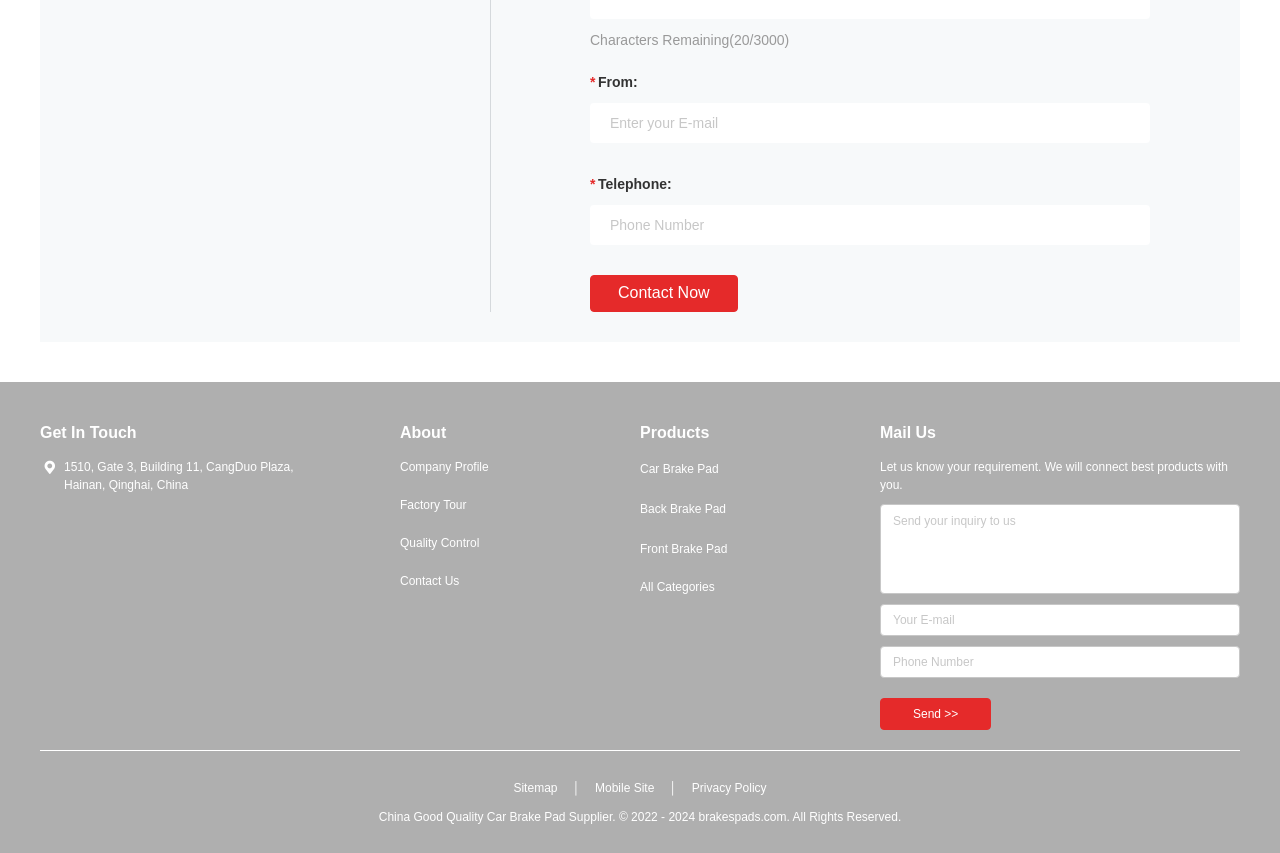Based on the image, provide a detailed and complete answer to the question: 
What is the maximum number of characters allowed in the first textbox?

The first textbox has a label 'Characters Remaining(' followed by a number '20' and then '/3000)'. This indicates that the maximum number of characters allowed in the textbox is 3000.